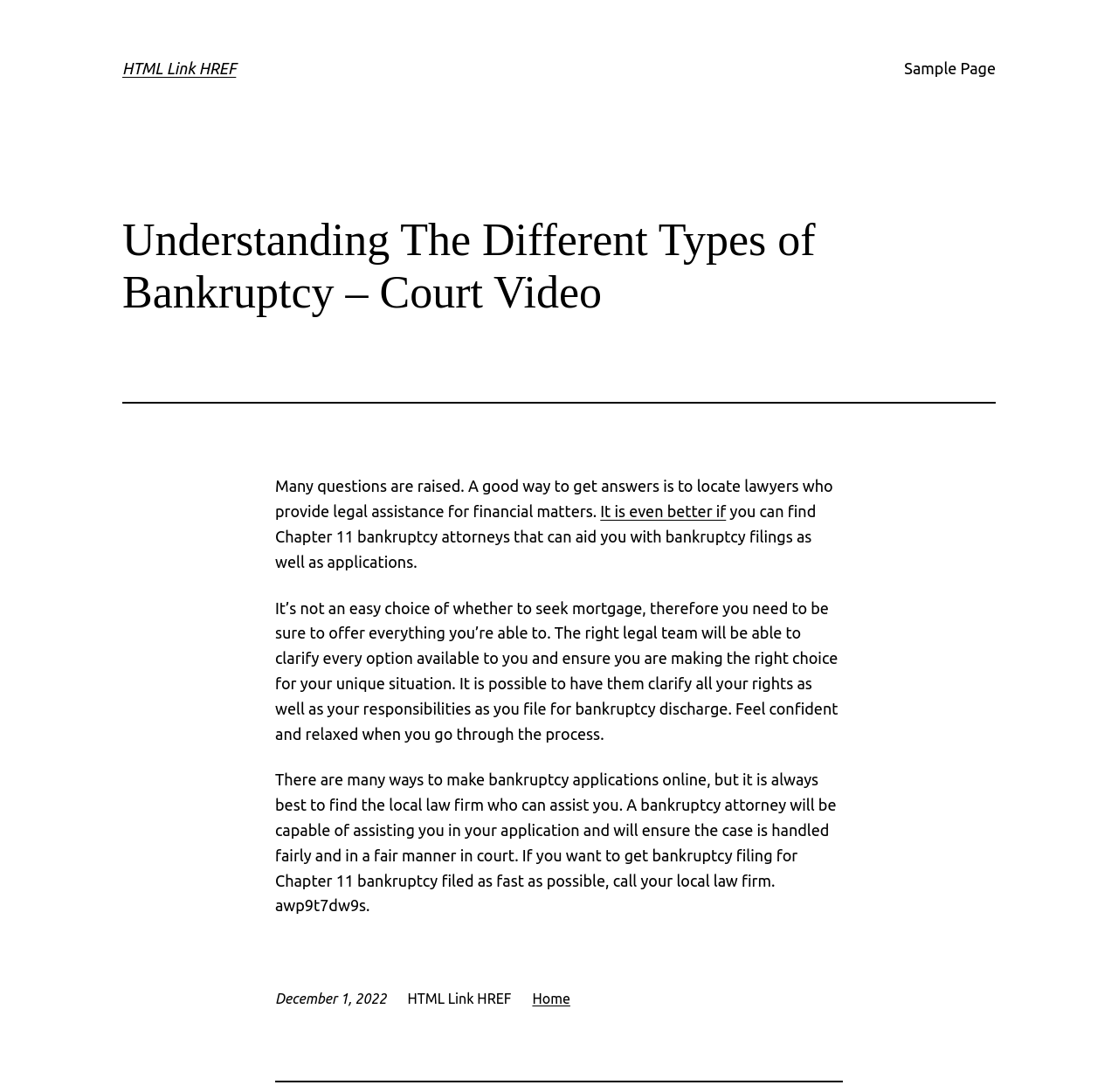With reference to the image, please provide a detailed answer to the following question: What is the role of a bankruptcy attorney in the bankruptcy process?

According to the webpage, the right legal team will be able to clarify every option available to you and ensure you are making the right choice for your unique situation, as you file for bankruptcy discharge.